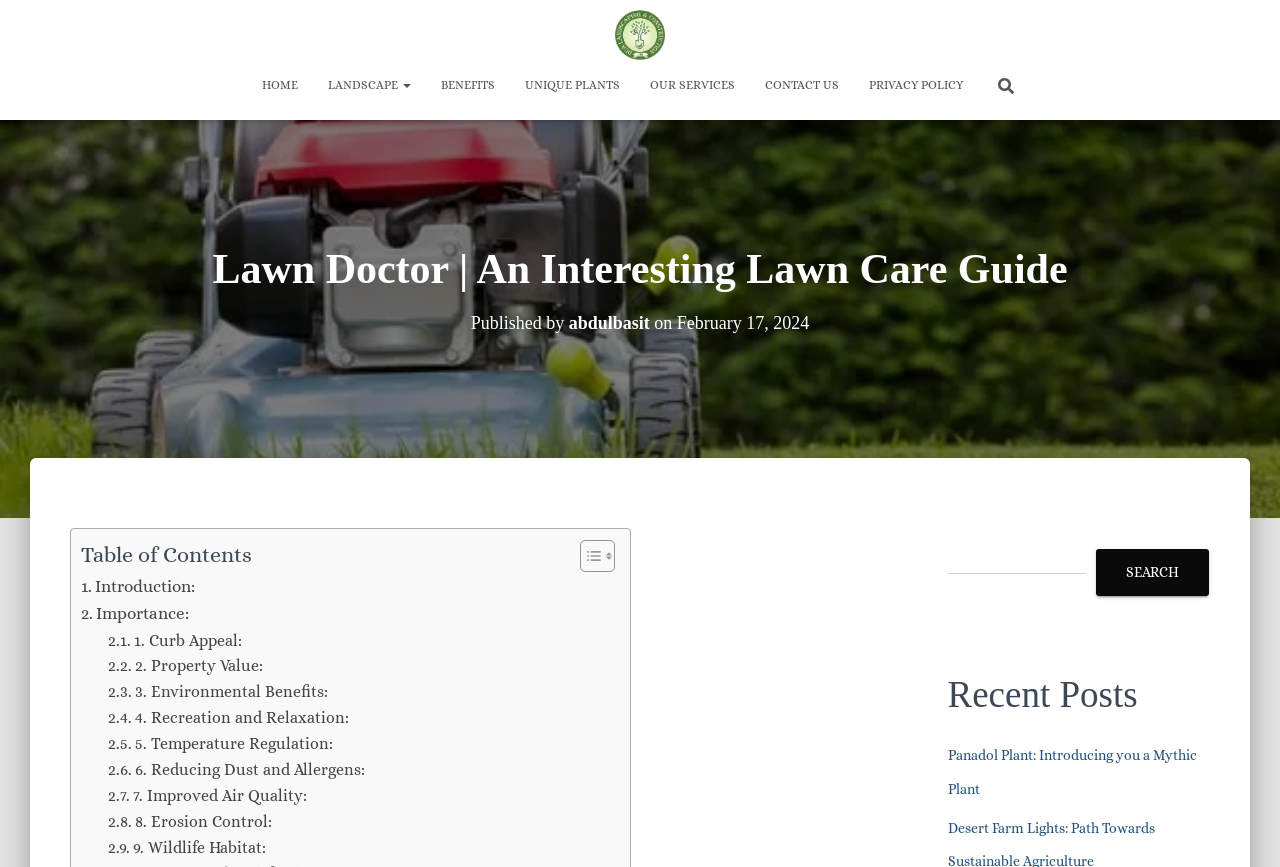Identify the bounding box coordinates of the section that should be clicked to achieve the task described: "Search for something".

[0.768, 0.069, 0.776, 0.13]